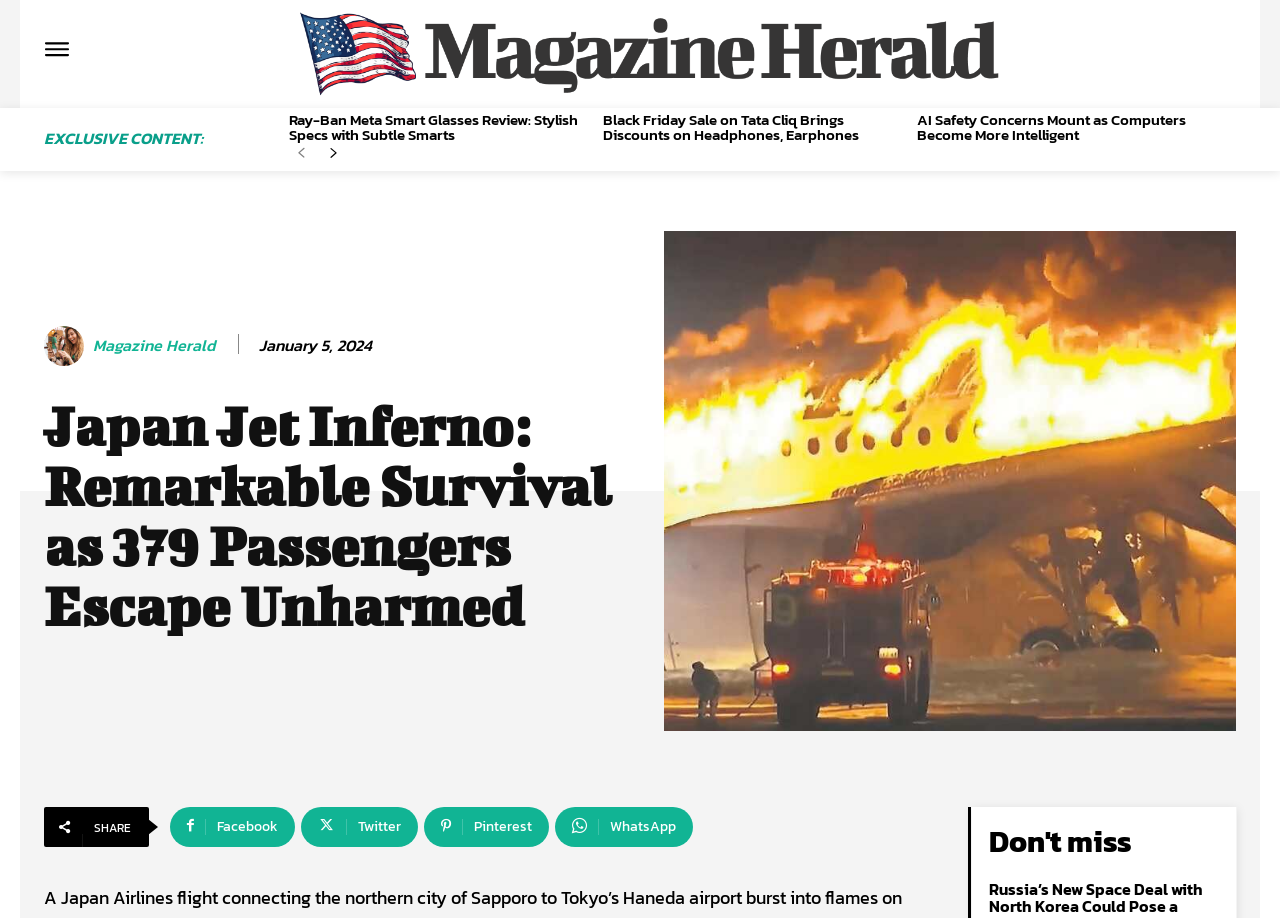Analyze the image and give a detailed response to the question:
What is the last section of the webpage?

The last section of the webpage is 'Don't miss' which can be found at the bottom of the webpage, indicated by the heading element with the coordinates [0.773, 0.9, 0.884, 0.933].